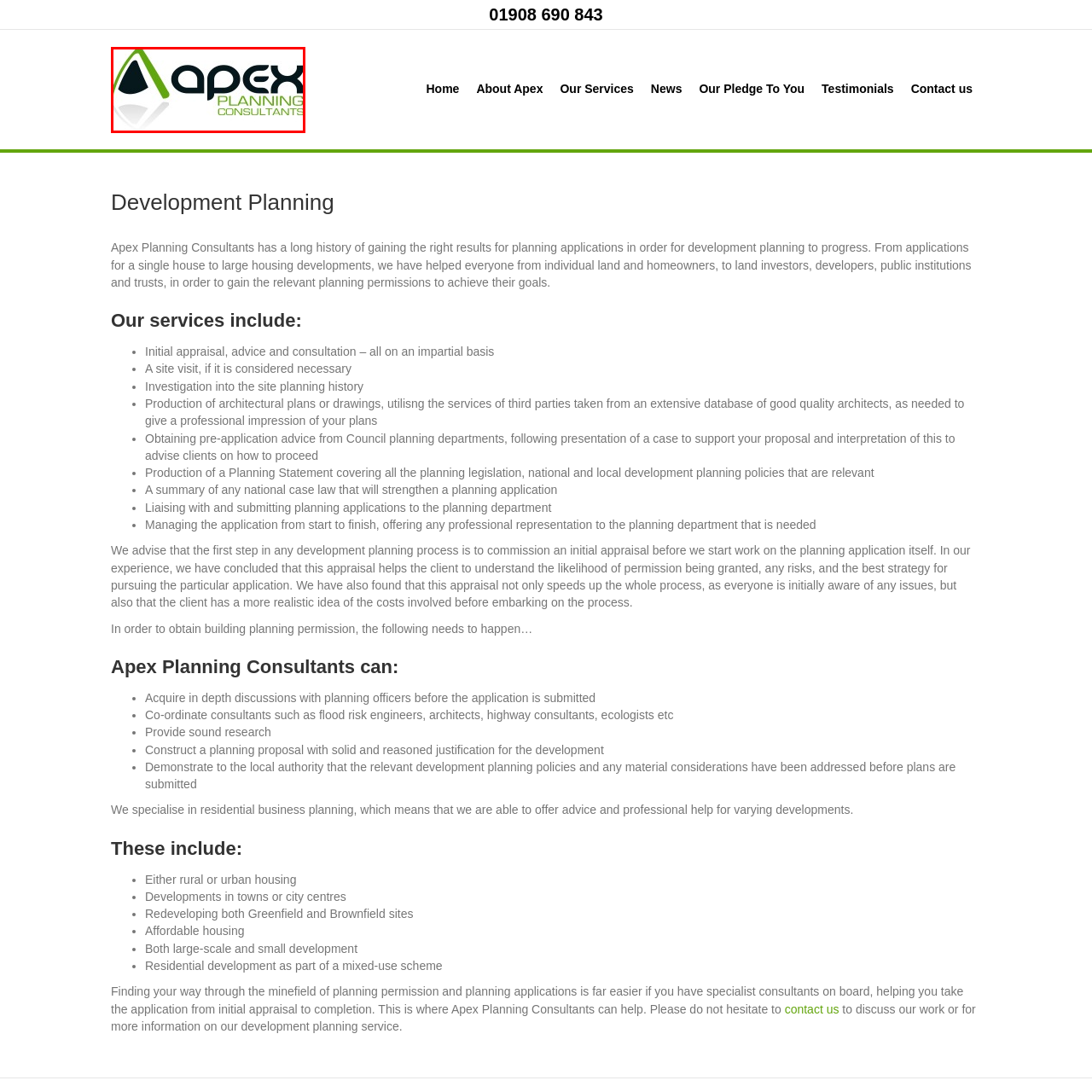What services does Apex Planning Consultants provide?
Look closely at the part of the image outlined in red and give a one-word or short phrase answer.

Planning services